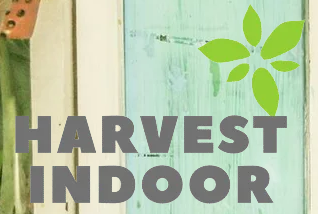What is the theme of the design?
Answer the question with as much detail as possible.

The design features a fresh green leaf icon and a warm, rustic atmosphere, which suggests that the theme of the design is indoor gardening, evoking a sense of tranquility ideal for plant lovers.